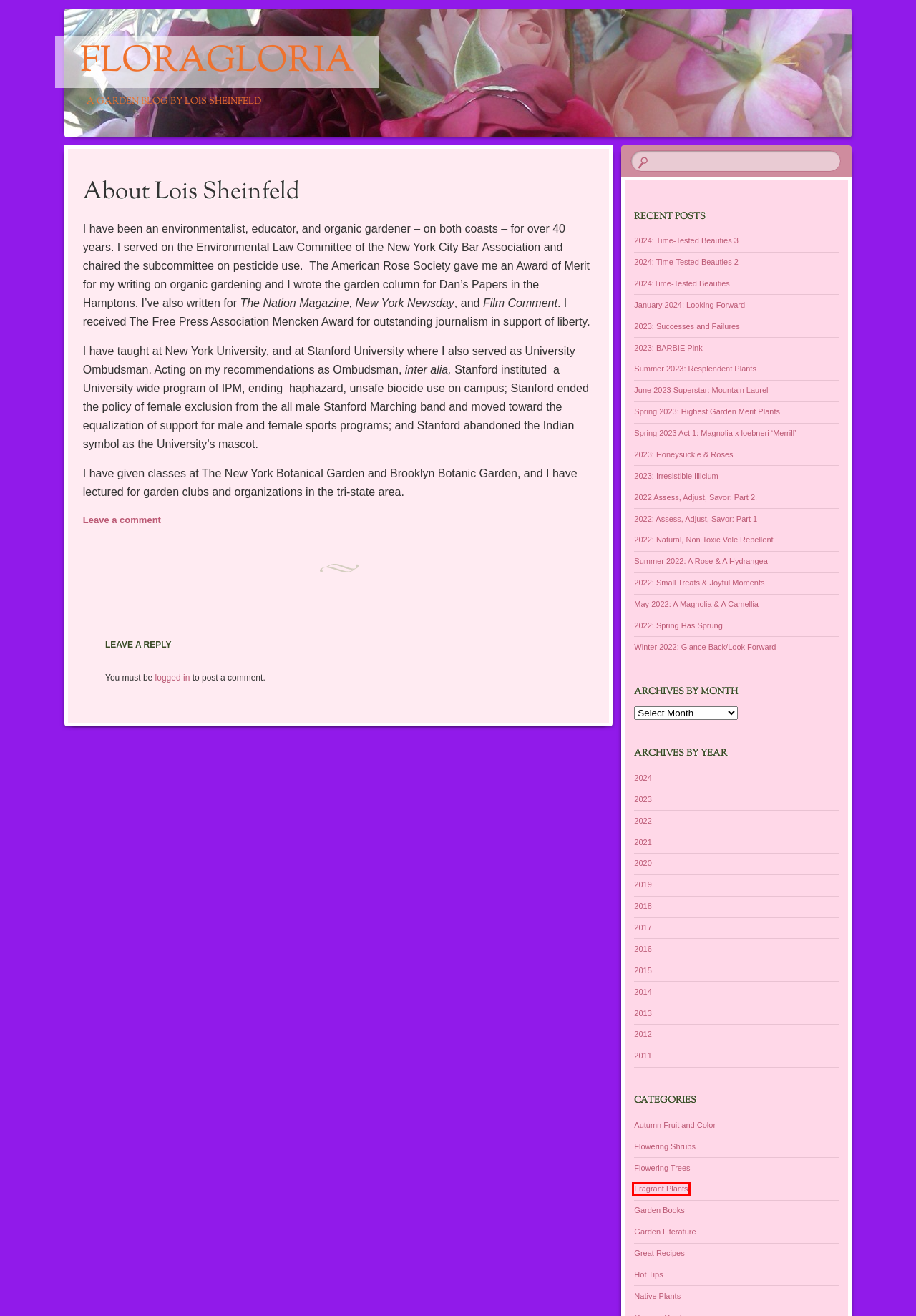Examine the screenshot of the webpage, noting the red bounding box around a UI element. Pick the webpage description that best matches the new page after the element in the red bounding box is clicked. Here are the candidates:
A. 2022: Spring Has Sprung | floragloria
B. Fragrant Plants | floragloria
C. Summer 2022: A Rose & A Hydrangea | floragloria
D. Flowering Shrubs | floragloria
E. 2024:Time-Tested Beauties | floragloria
F. Log In ‹ floragloria — WordPress
G. Hot Tips | floragloria
H. Spring 2023: Highest Garden Merit Plants | floragloria

B